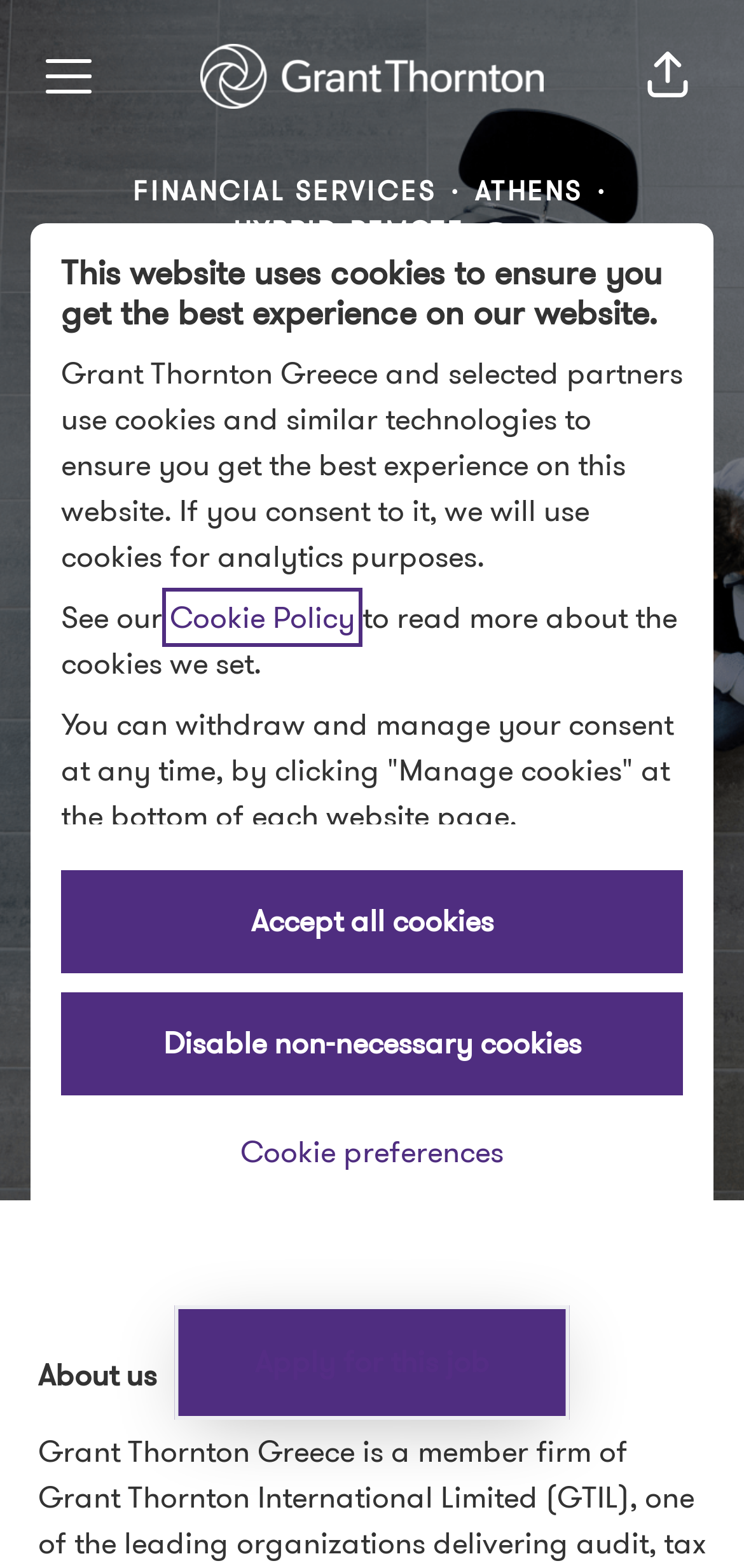What is the industry of the job? Based on the image, give a response in one word or a short phrase.

Financial Services